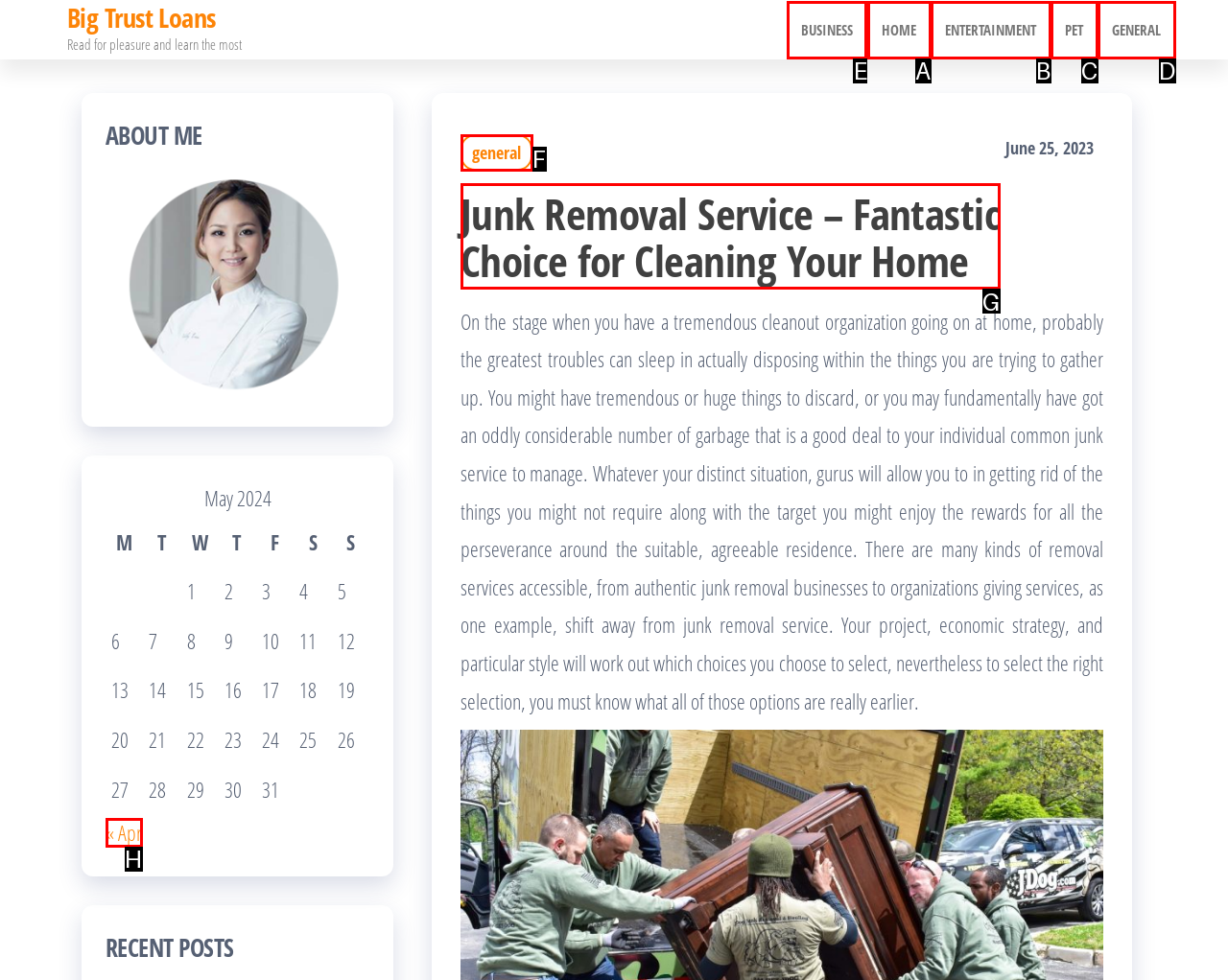Choose the correct UI element to click for this task: Click on BUSINESS Answer using the letter from the given choices.

E